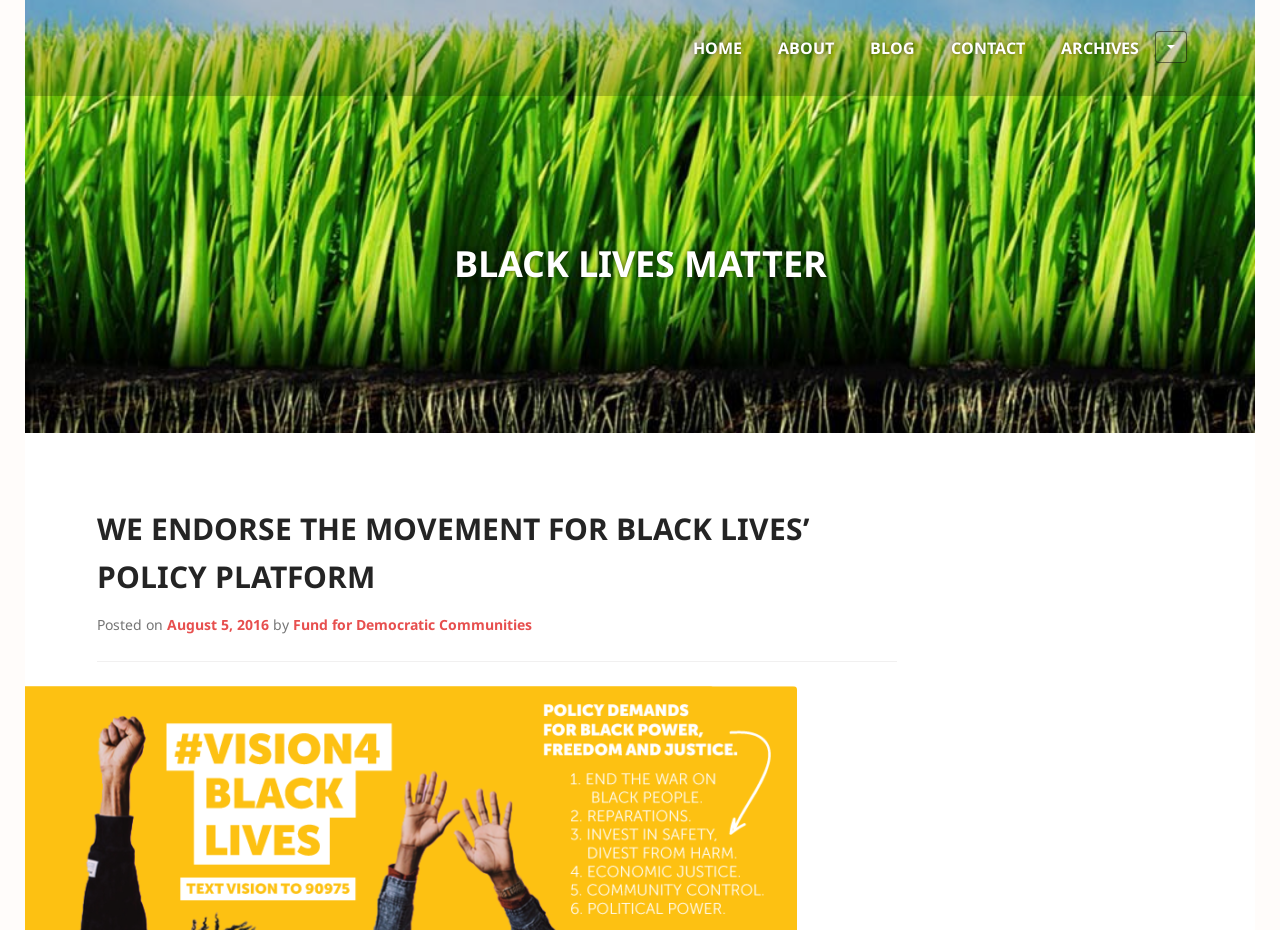Specify the bounding box coordinates for the region that must be clicked to perform the given instruction: "go to home page".

[0.541, 0.026, 0.58, 0.077]